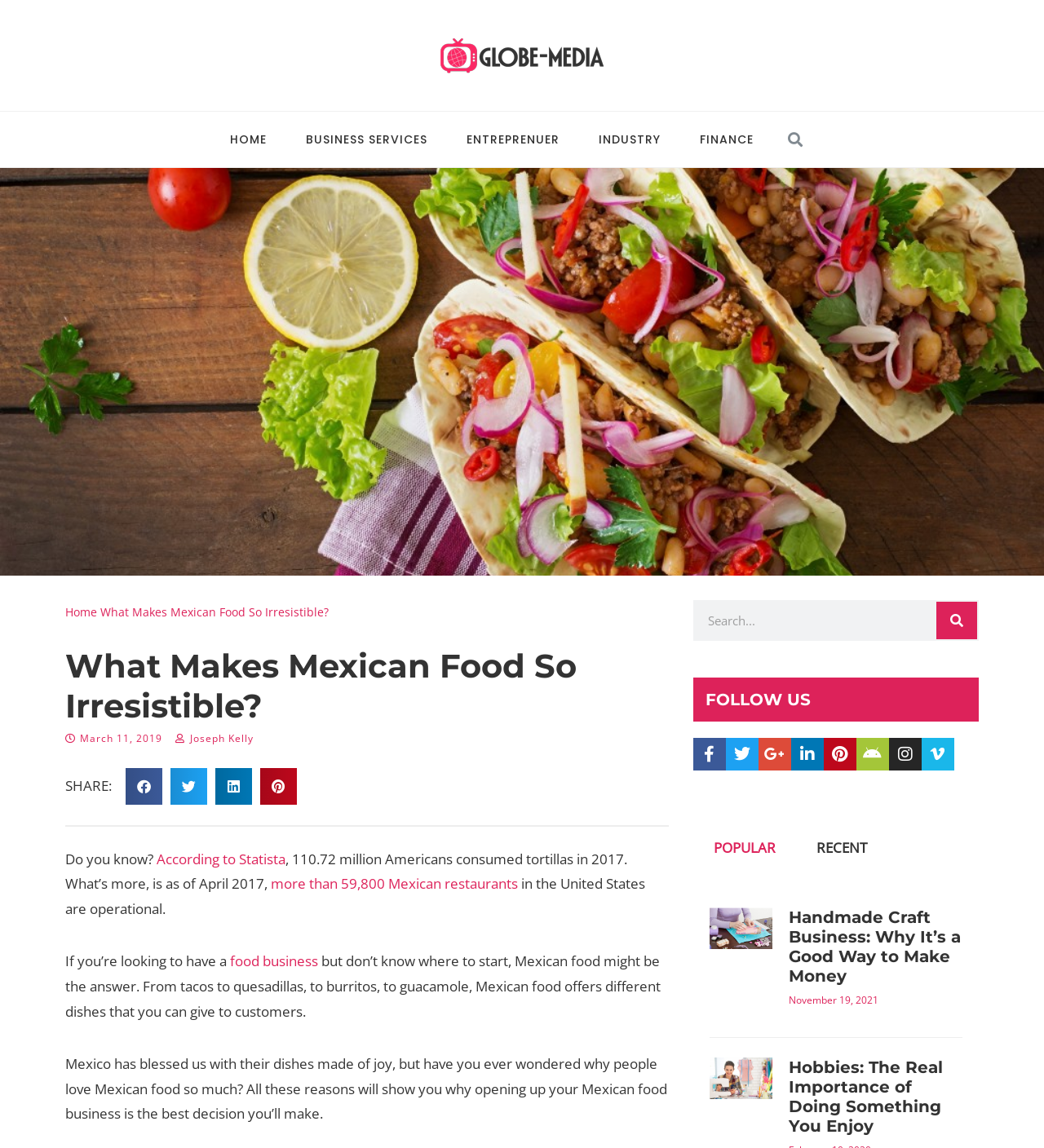Please predict the bounding box coordinates (top-left x, top-left y, bottom-right x, bottom-right y) for the UI element in the screenshot that fits the description: parent_node: Search name="s" placeholder="Search..."

[0.665, 0.524, 0.897, 0.557]